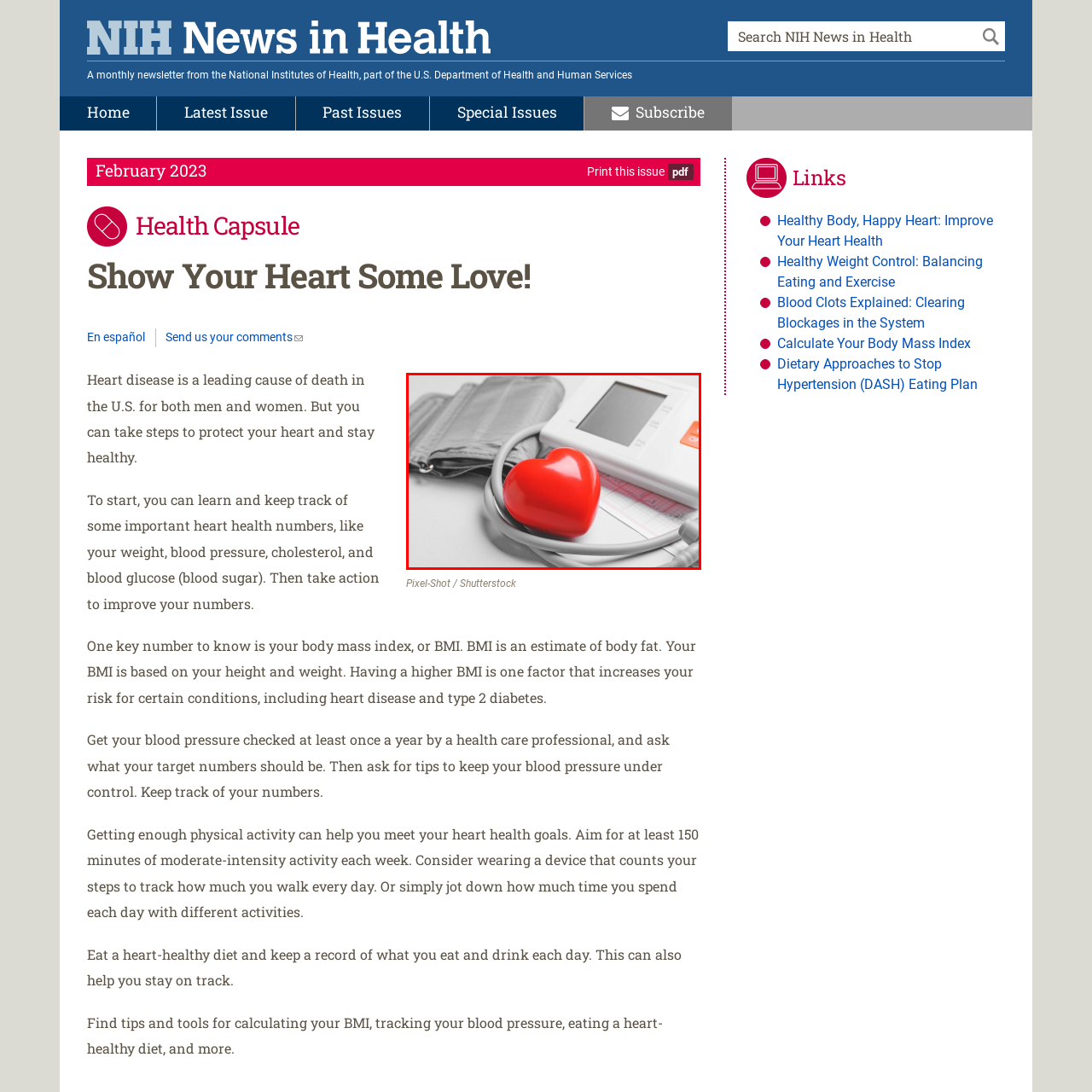What is the leading cause of death in the United States?
Direct your attention to the image inside the red bounding box and provide a detailed explanation in your answer.

The caption states that heart disease is a leading cause of death in the United States, highlighting the significance of tracking vital health metrics like blood pressure as a means to combat it.